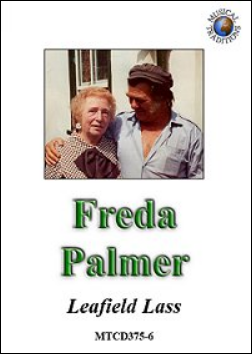Please provide a comprehensive response to the question based on the details in the image: What is Freda Palmer wearing?

According to the caption, Freda Palmer is wearing a patterned blouse, which is described as part of her joyful expression in the portrait.